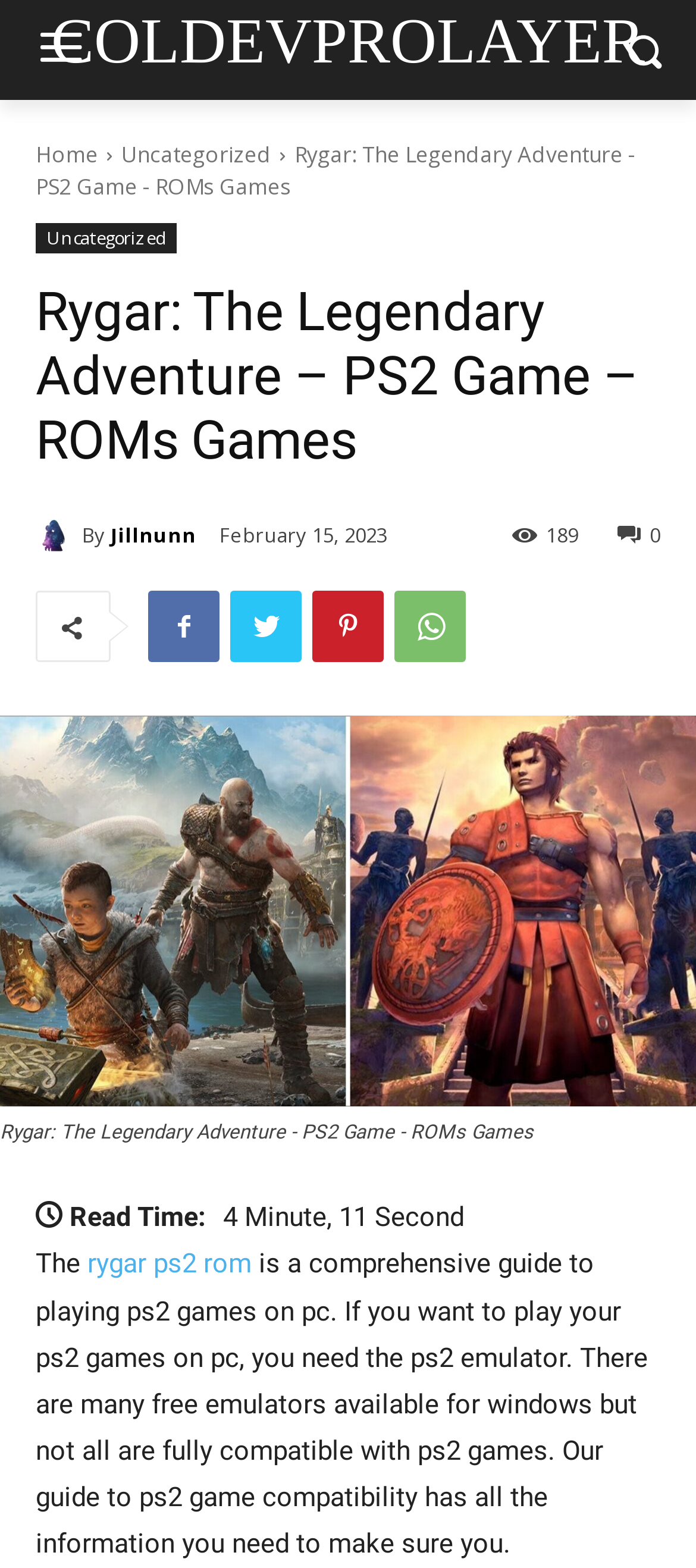Locate the bounding box coordinates of the area where you should click to accomplish the instruction: "Click the COLDEVPROLAYER link".

[0.231, 0.005, 0.769, 0.05]